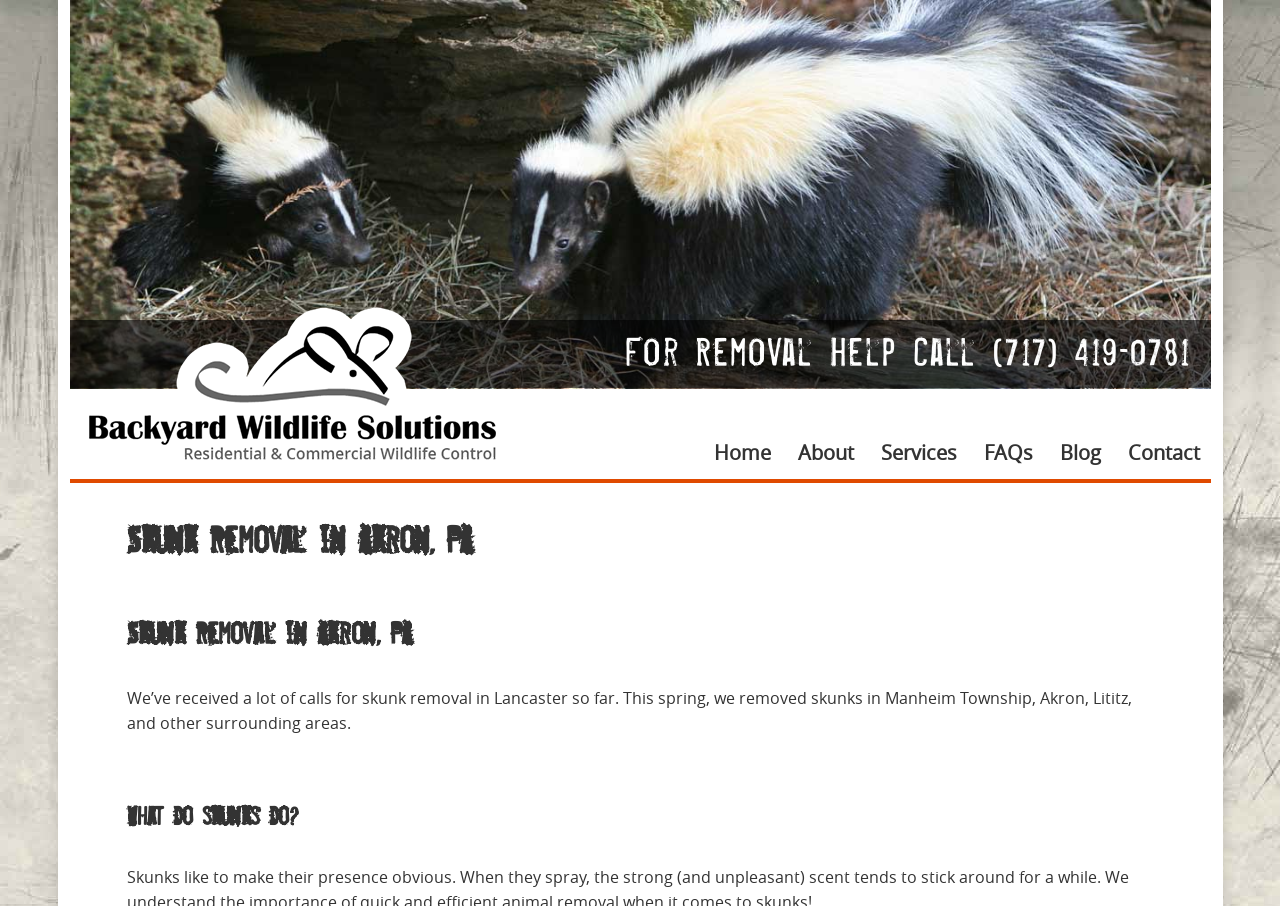Please locate the bounding box coordinates of the element that should be clicked to complete the given instruction: "Read about skunk removal in Akron, PA".

[0.099, 0.677, 0.901, 0.721]